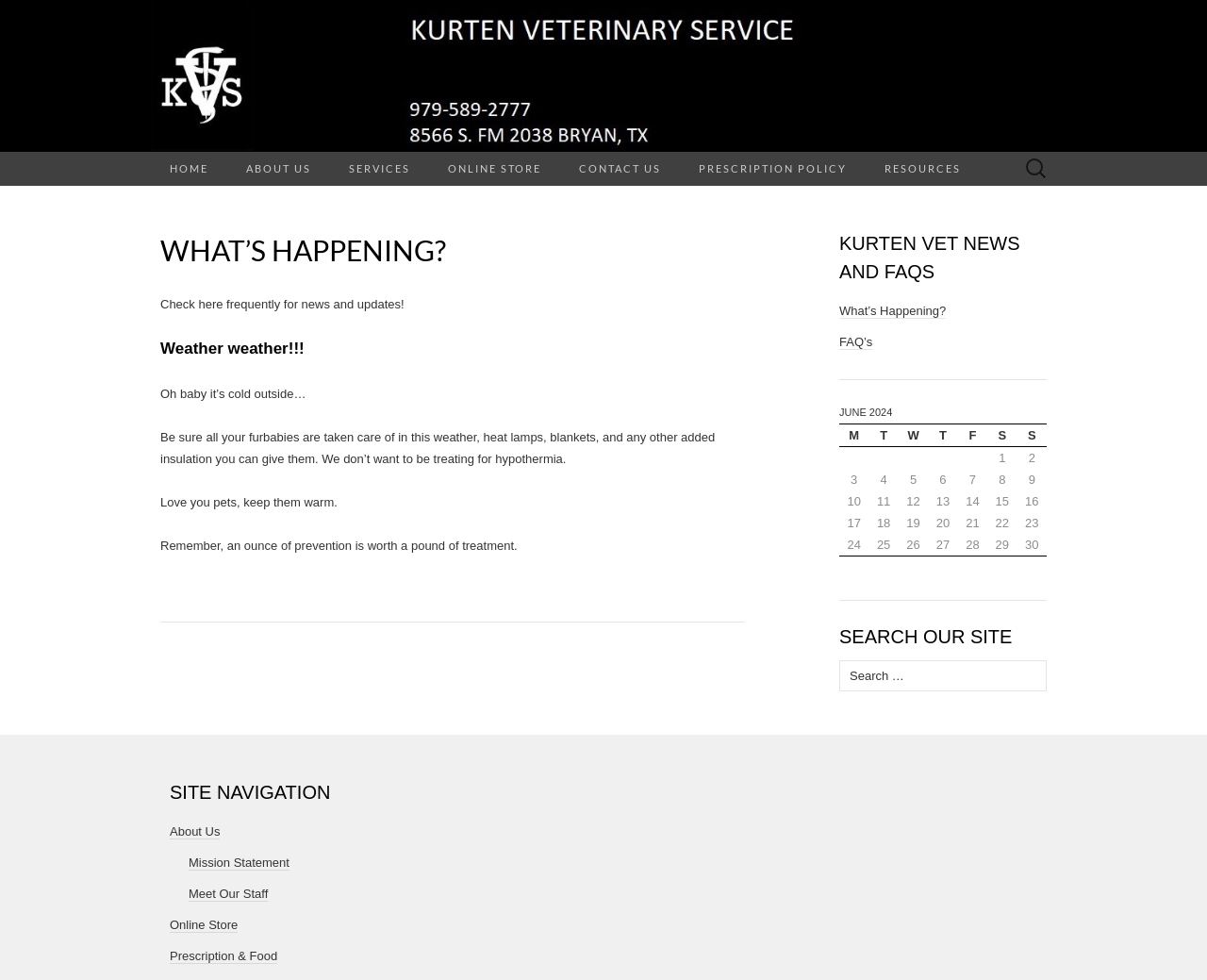Could you specify the bounding box coordinates for the clickable section to complete the following instruction: "share on Facebook"?

None